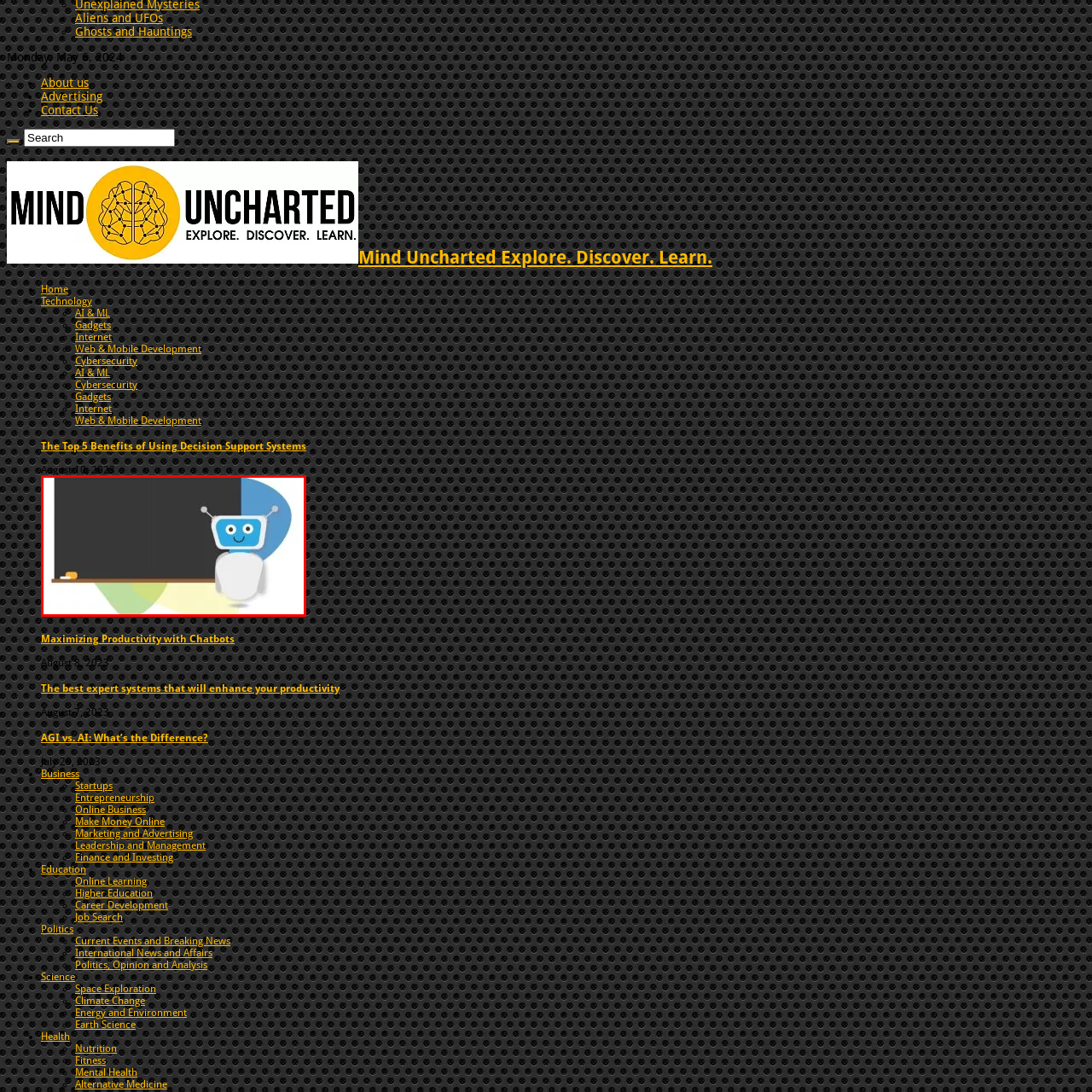Direct your attention to the image within the red boundary and answer the question with a single word or phrase:
What is the purpose of the blackboard?

For lessons or presentations